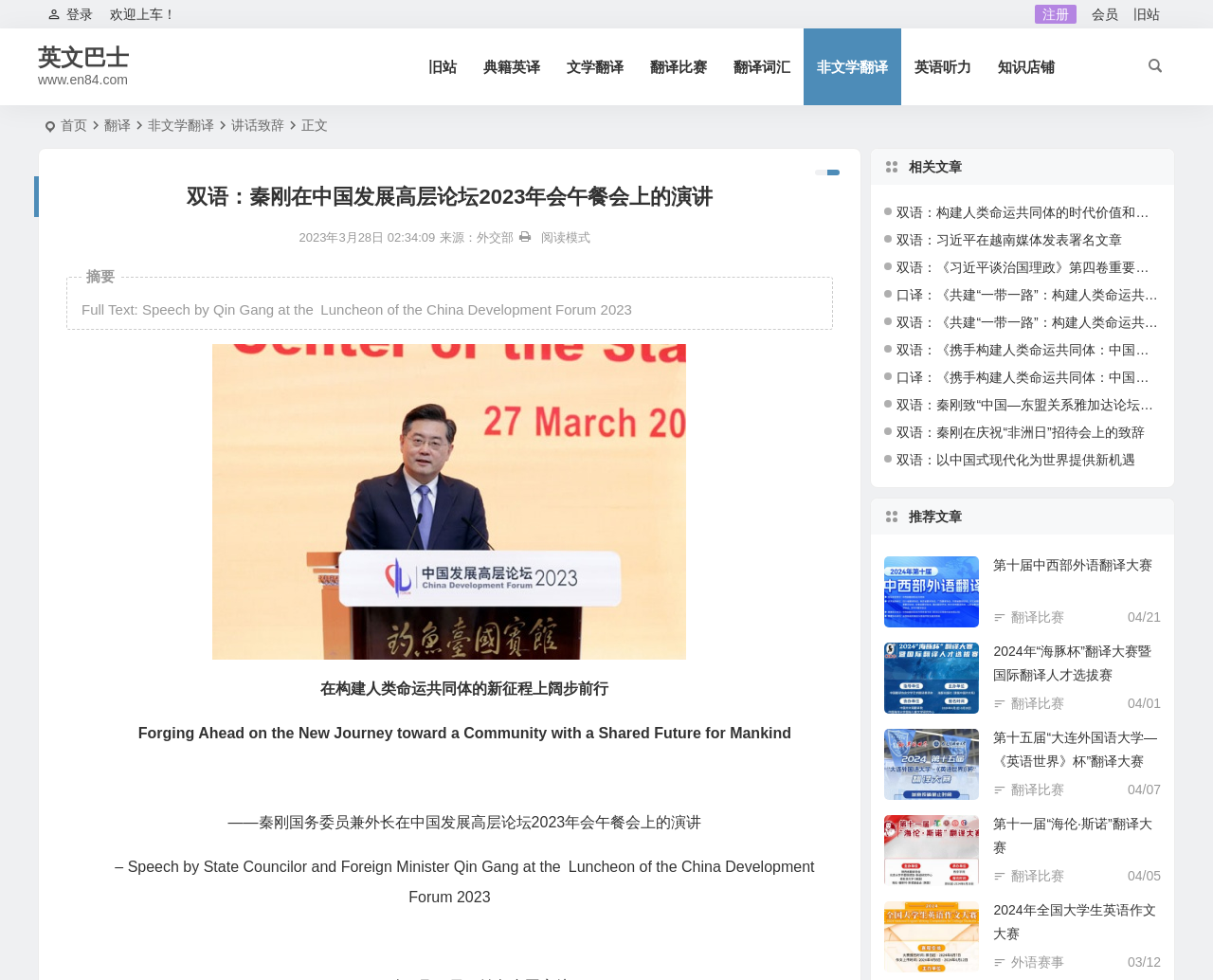Find the bounding box coordinates for the area that must be clicked to perform this action: "Participate in the translation competition".

[0.819, 0.569, 0.95, 0.584]